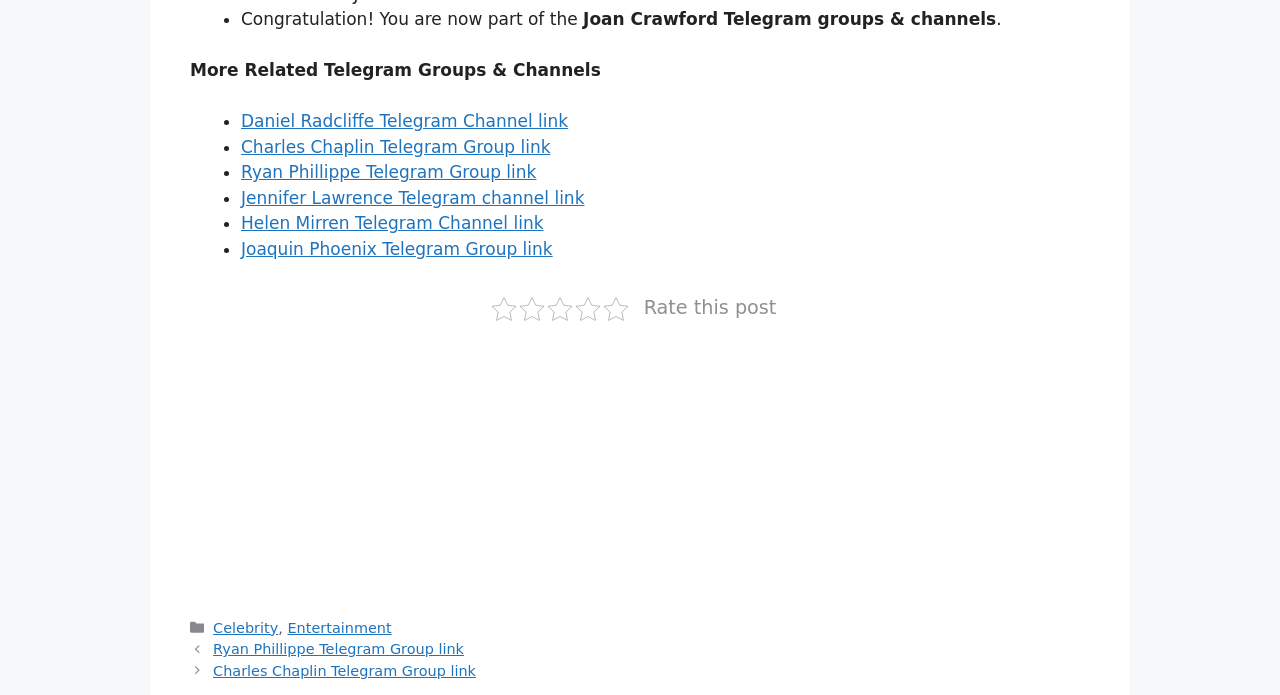Find the bounding box coordinates for the UI element that matches this description: "Jennifer Lawrence Telegram channel link".

[0.188, 0.27, 0.457, 0.299]